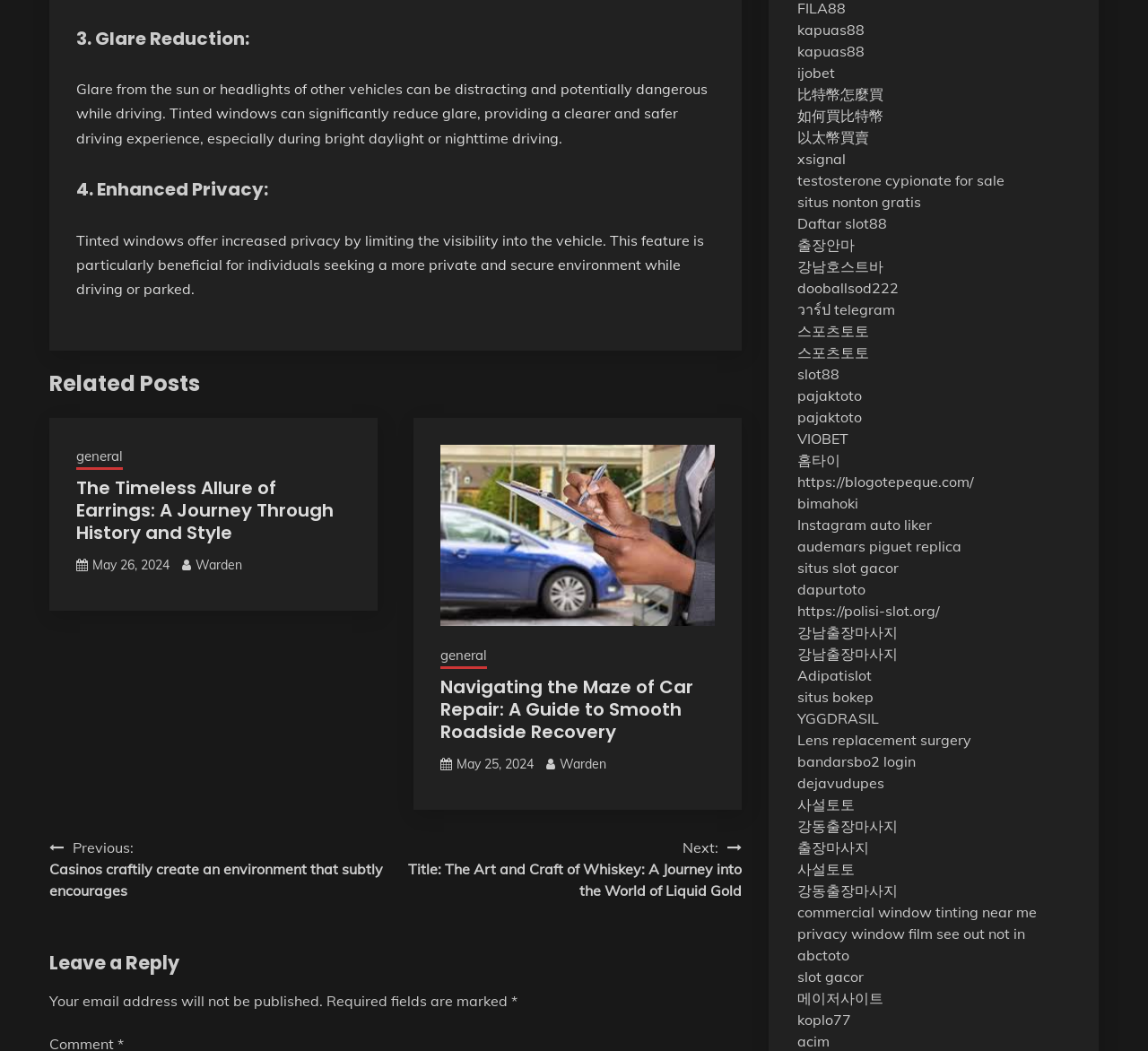How many links are there in the 'Leave a Reply' section?
Using the image, answer in one word or phrase.

3